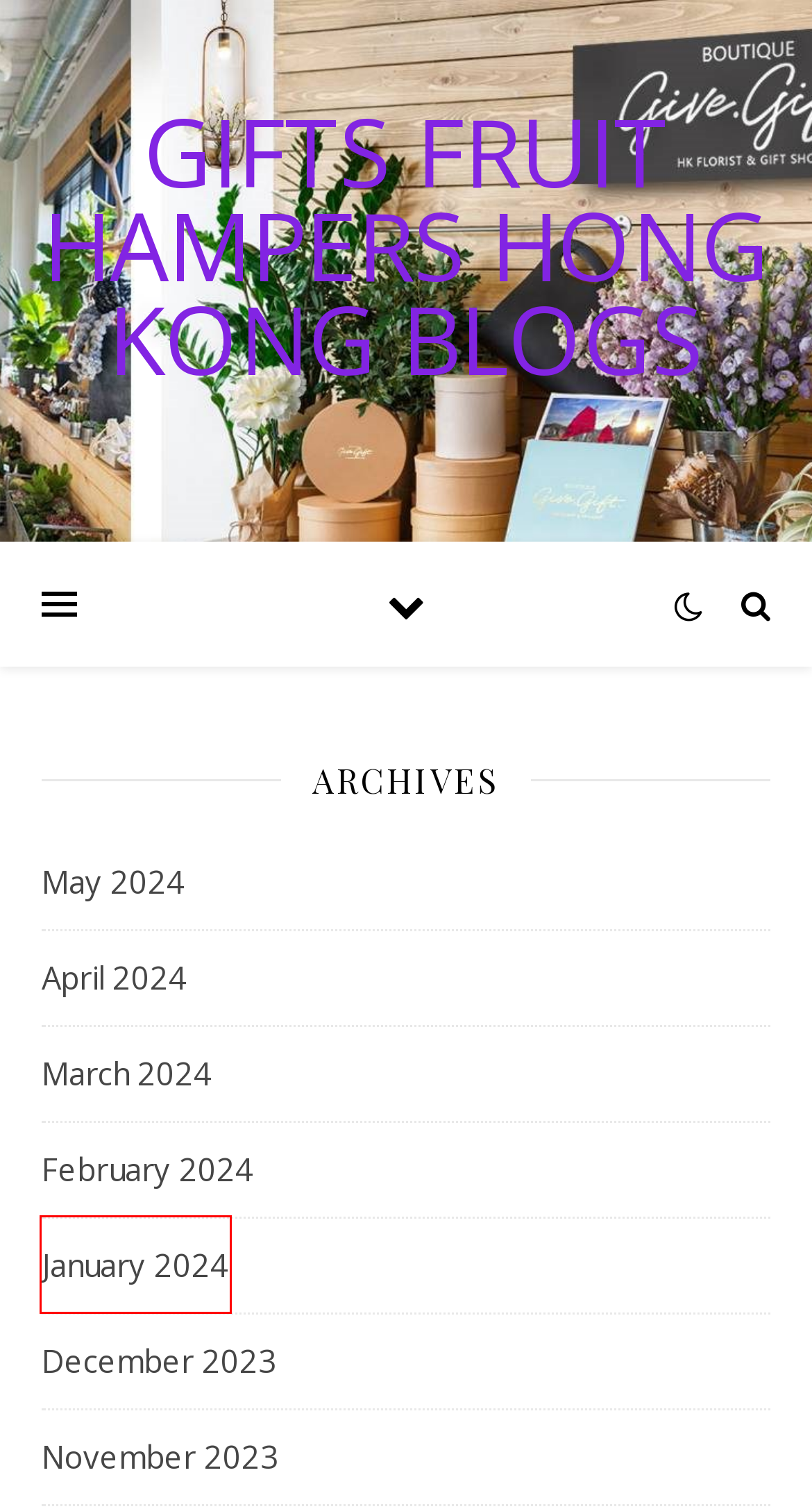Examine the screenshot of the webpage, which includes a red bounding box around an element. Choose the best matching webpage description for the page that will be displayed after clicking the element inside the red bounding box. Here are the candidates:
A. May 2024 – Gifts Fruit Hampers Hong Kong Blogs
B. Gifts Fruit Hampers Hong Kong Blogs
C. November 2023 – Gifts Fruit Hampers Hong Kong Blogs
D. December 2023 – Gifts Fruit Hampers Hong Kong Blogs
E. March 2024 – Gifts Fruit Hampers Hong Kong Blogs
F. February 2024 – Gifts Fruit Hampers Hong Kong Blogs
G. April 2024 – Gifts Fruit Hampers Hong Kong Blogs
H. January 2024 – Gifts Fruit Hampers Hong Kong Blogs

H